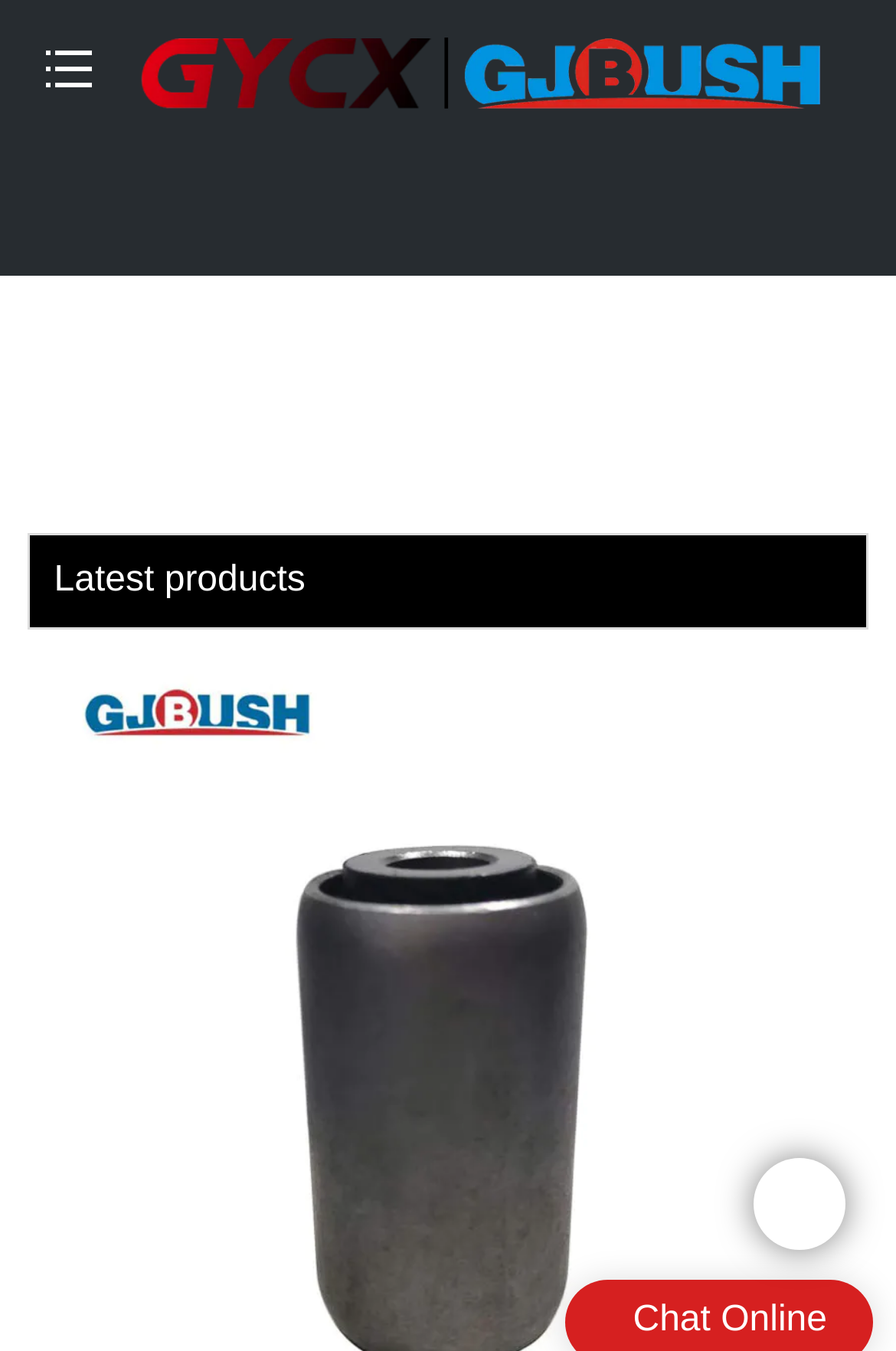Locate the UI element that matches the description alt="Logo | GJ Rubber Bushing" in the webpage screenshot. Return the bounding box coordinates in the format (top-left x, top-left y, bottom-right x, bottom-right y), with values ranging from 0 to 1.

[0.148, 0.017, 0.927, 0.085]